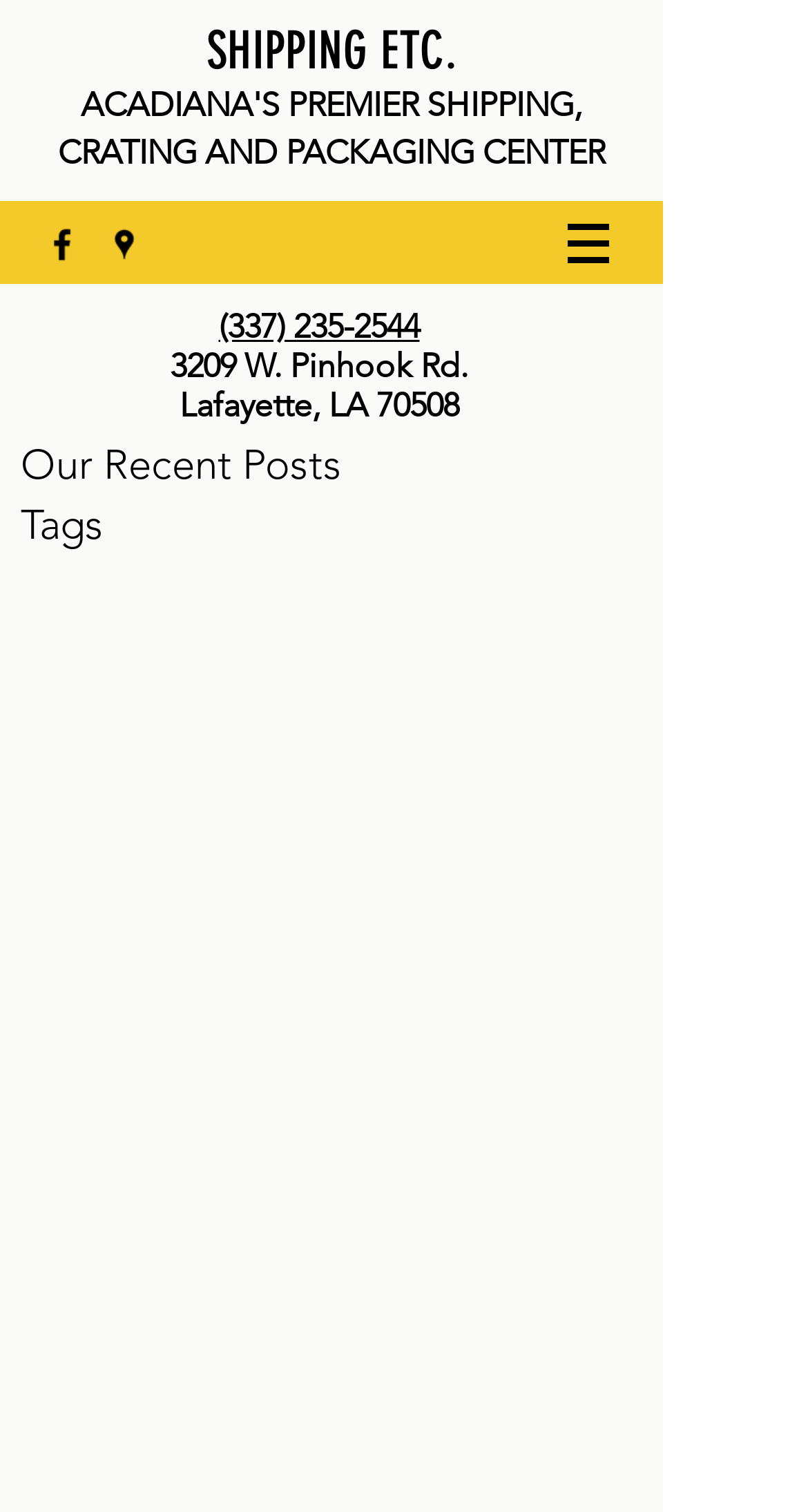What is the address of the shipping center?
Can you offer a detailed and complete answer to this question?

I found the address by looking at the static text elements '3209 W. Pinhook Rd.' and 'Lafayette, LA 70508' which are located below the phone number.